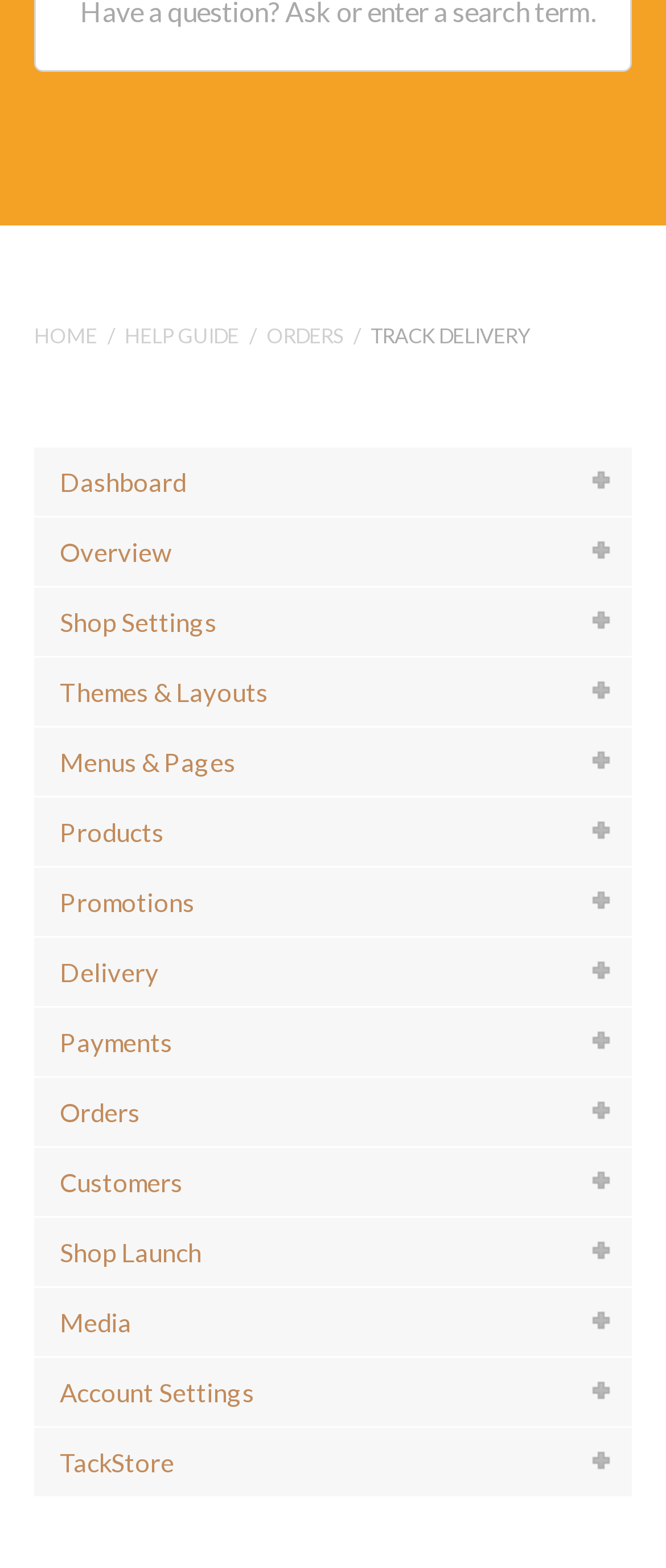Given the element description Shop Settings, specify the bounding box coordinates of the corresponding UI element in the format (top-left x, top-left y, bottom-right x, bottom-right y). All values must be between 0 and 1.

[0.051, 0.375, 0.949, 0.419]